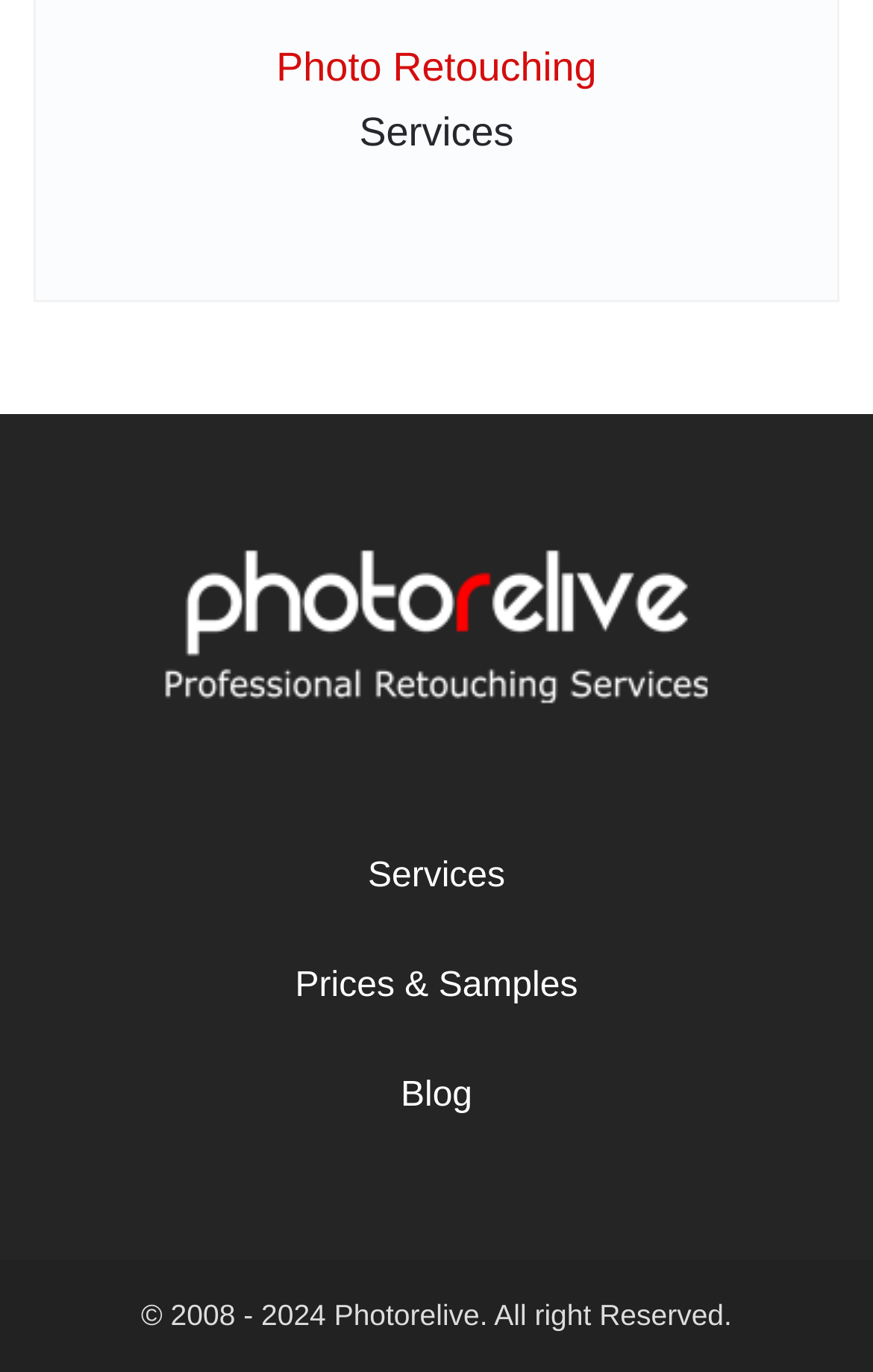Answer this question in one word or a short phrase: What is the name of the company?

Photorelive